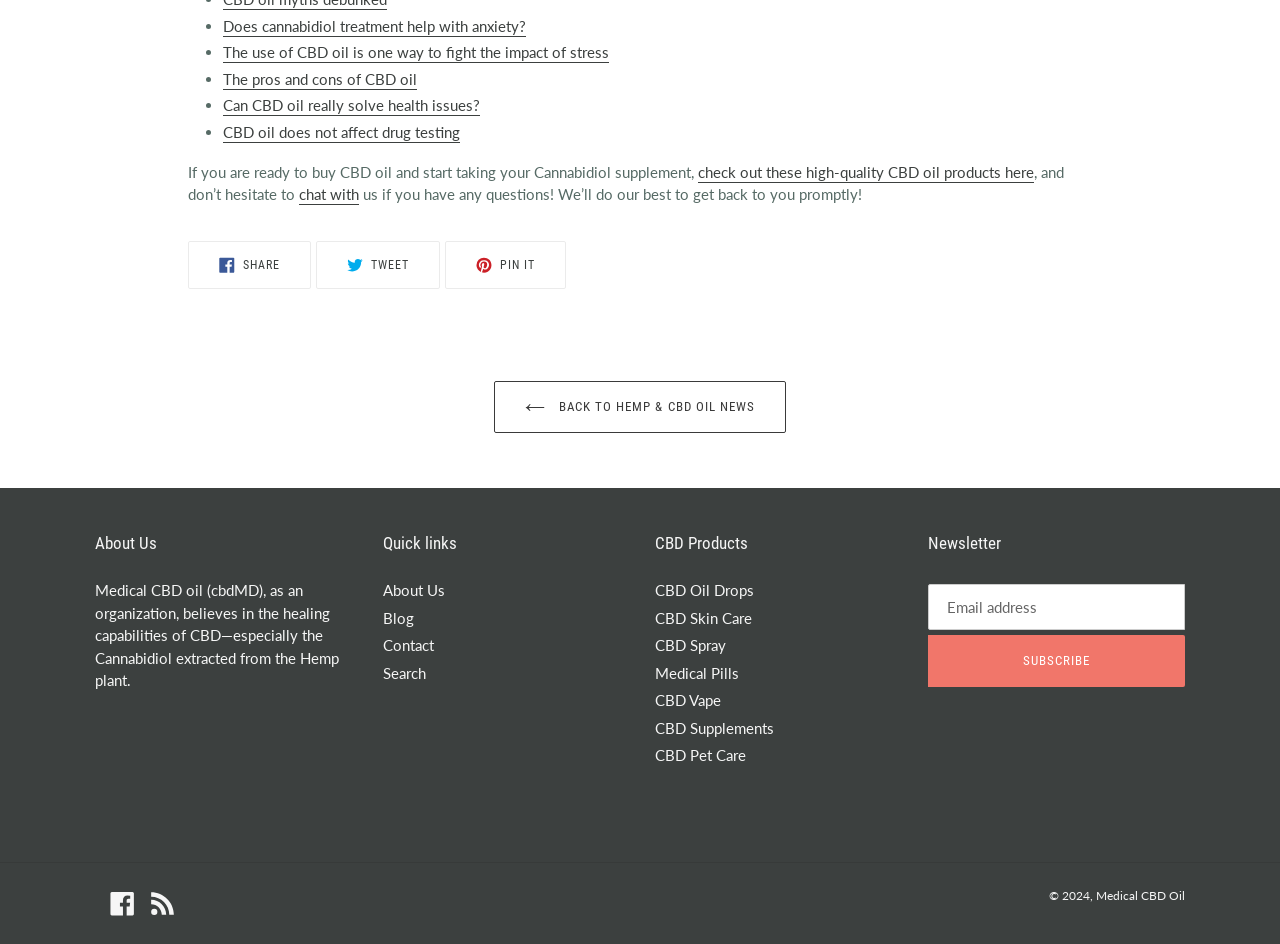Analyze the image and give a detailed response to the question:
How many categories of CBD products are listed?

I counted the categories of CBD products listed, which are 'CBD Oil Drops', 'CBD Skin Care', 'CBD Spray', 'Medical Pills', 'CBD Vape', 'CBD Supplements', and 'CBD Pet Care'.